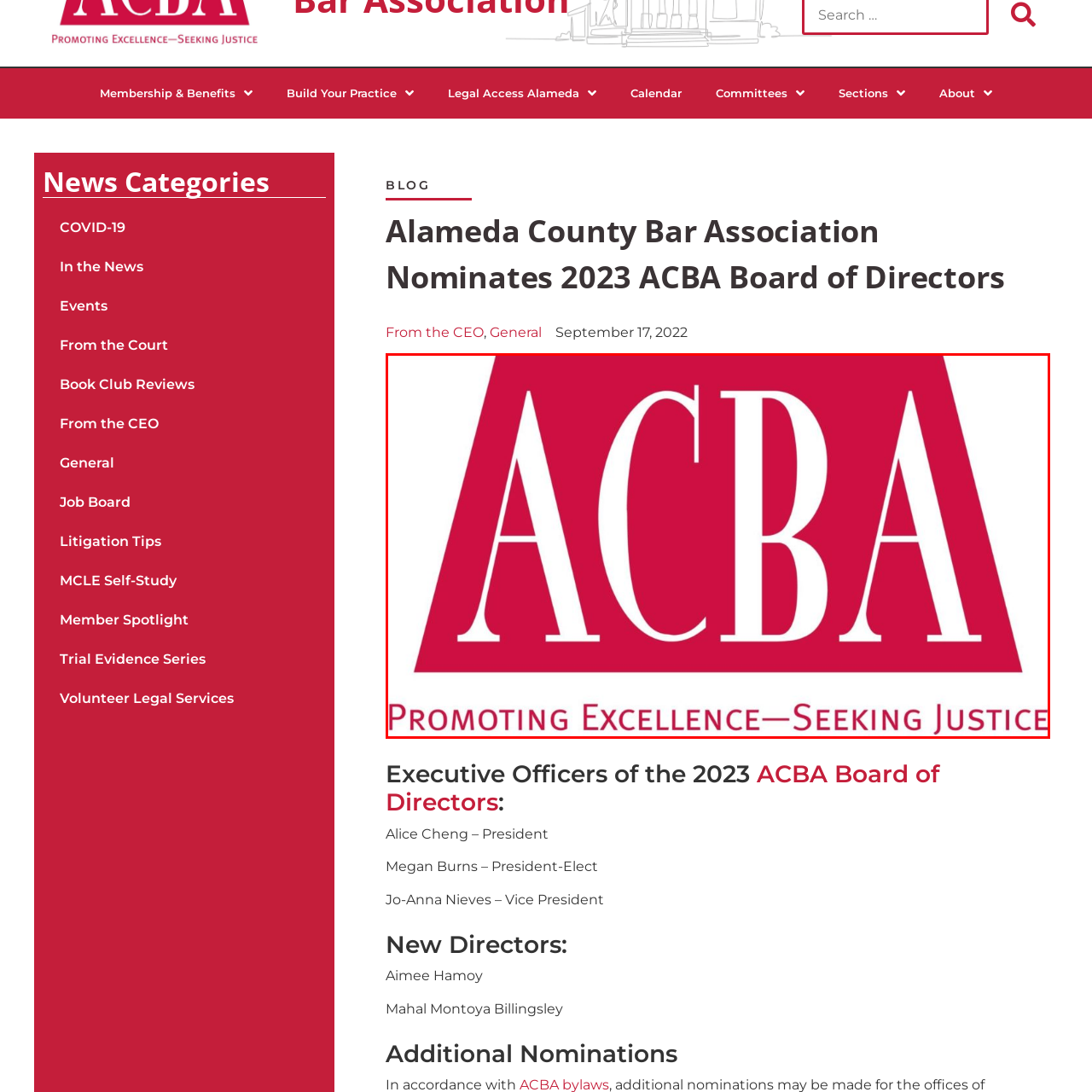Provide a comprehensive description of the image contained within the red rectangle.

The image features the logo of the Alameda County Bar Association (ACBA), prominently displayed in a striking red color scheme. The design showcases the letters "ACBA" in bold, white font, emphasizing the association's identity. Beneath the acronym, the tagline "Promoting Excellence—Seeking Justice" is presented in a smaller font, reinforcing the organization's mission and commitment to legal excellence and advocacy for justice. This logo represents the ACBA's role in serving the legal community and the public in Alameda County.